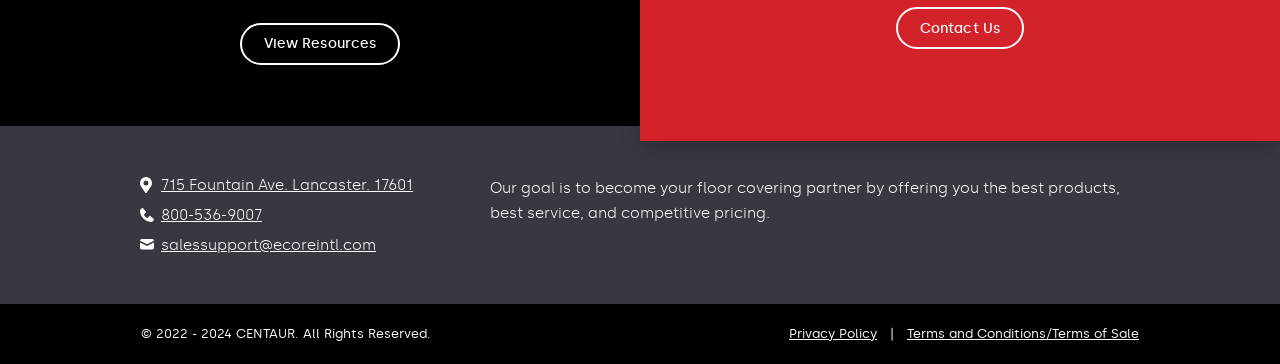What is the company's address?
Refer to the image and provide a one-word or short phrase answer.

715 Fountain Ave. Lancaster. 17601